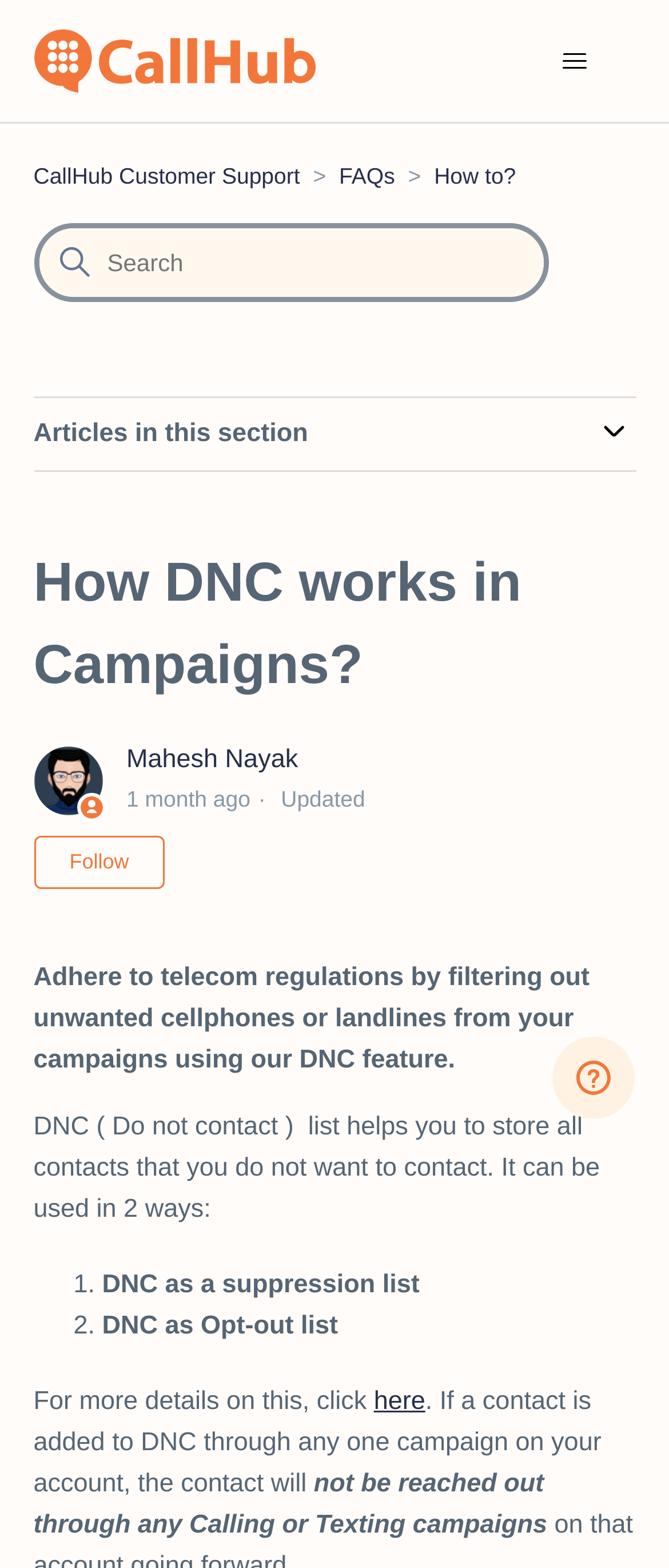Determine the bounding box coordinates for the area you should click to complete the following instruction: "Click here for more details".

[0.559, 0.884, 0.636, 0.902]